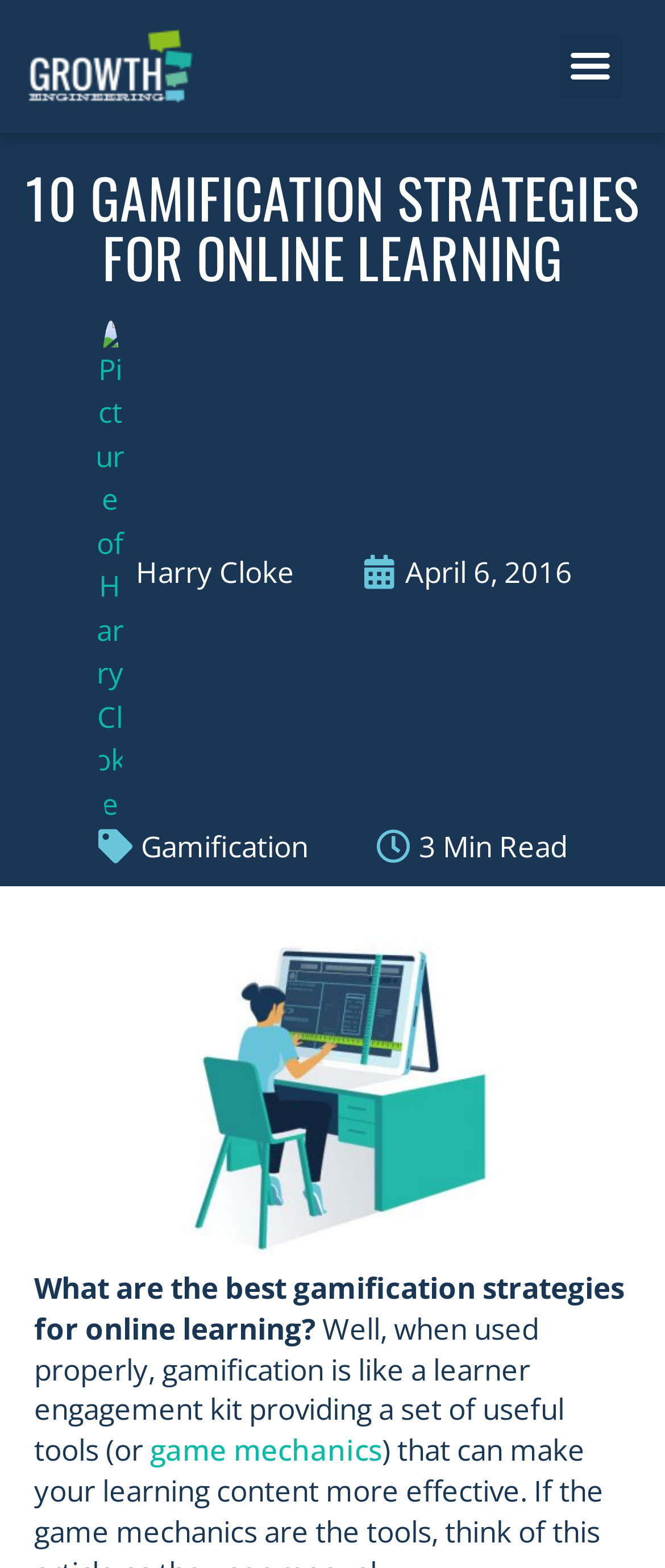With reference to the image, please provide a detailed answer to the following question: What is the topic of the article?

I found a link with the text 'Gamification' and a sentence that starts with 'What are the best gamification strategies for online learning?', which suggests that the topic of the article is gamification.